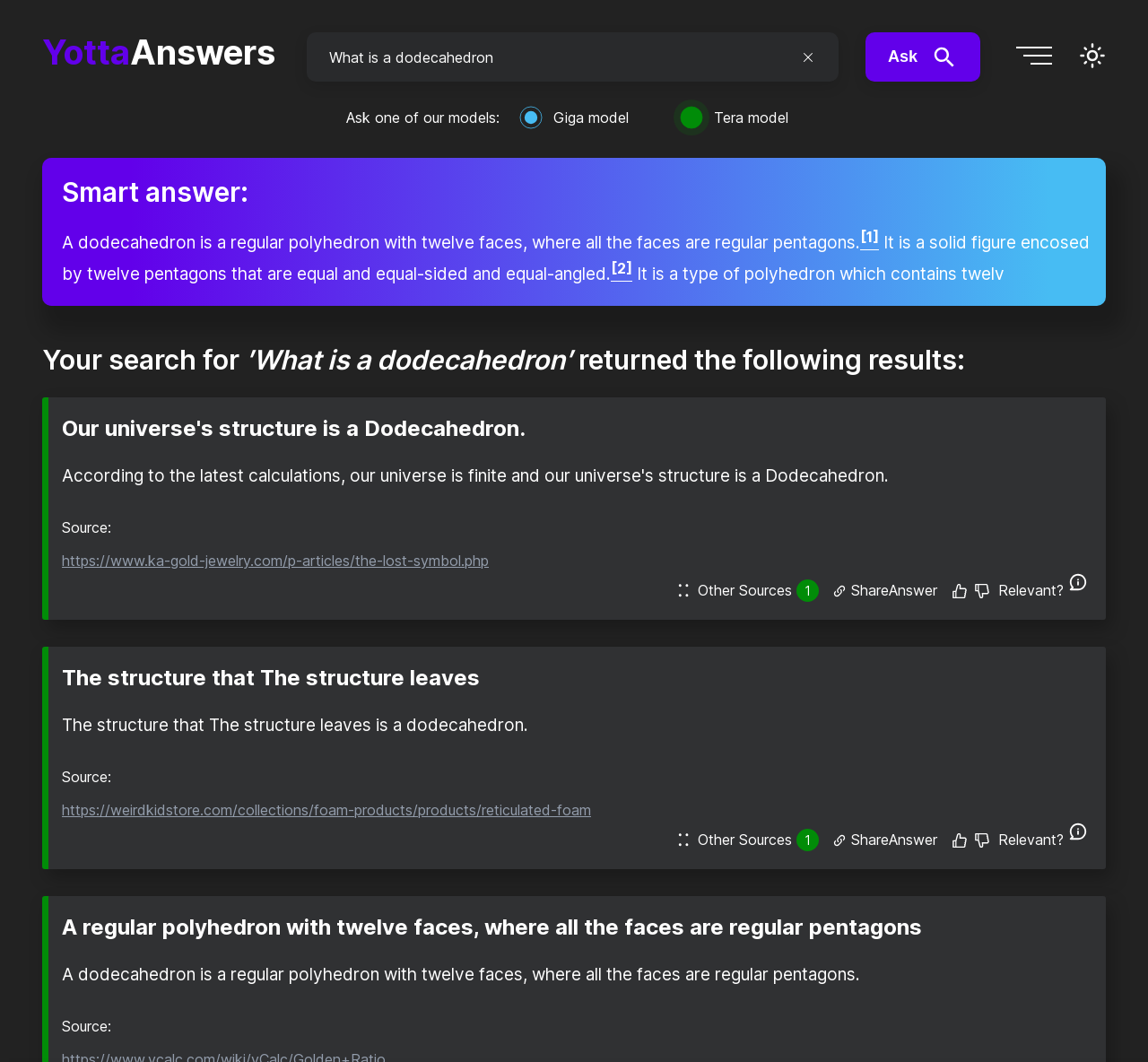Answer the following in one word or a short phrase: 
What is a dodecahedron?

Regular polyhedron with twelve faces